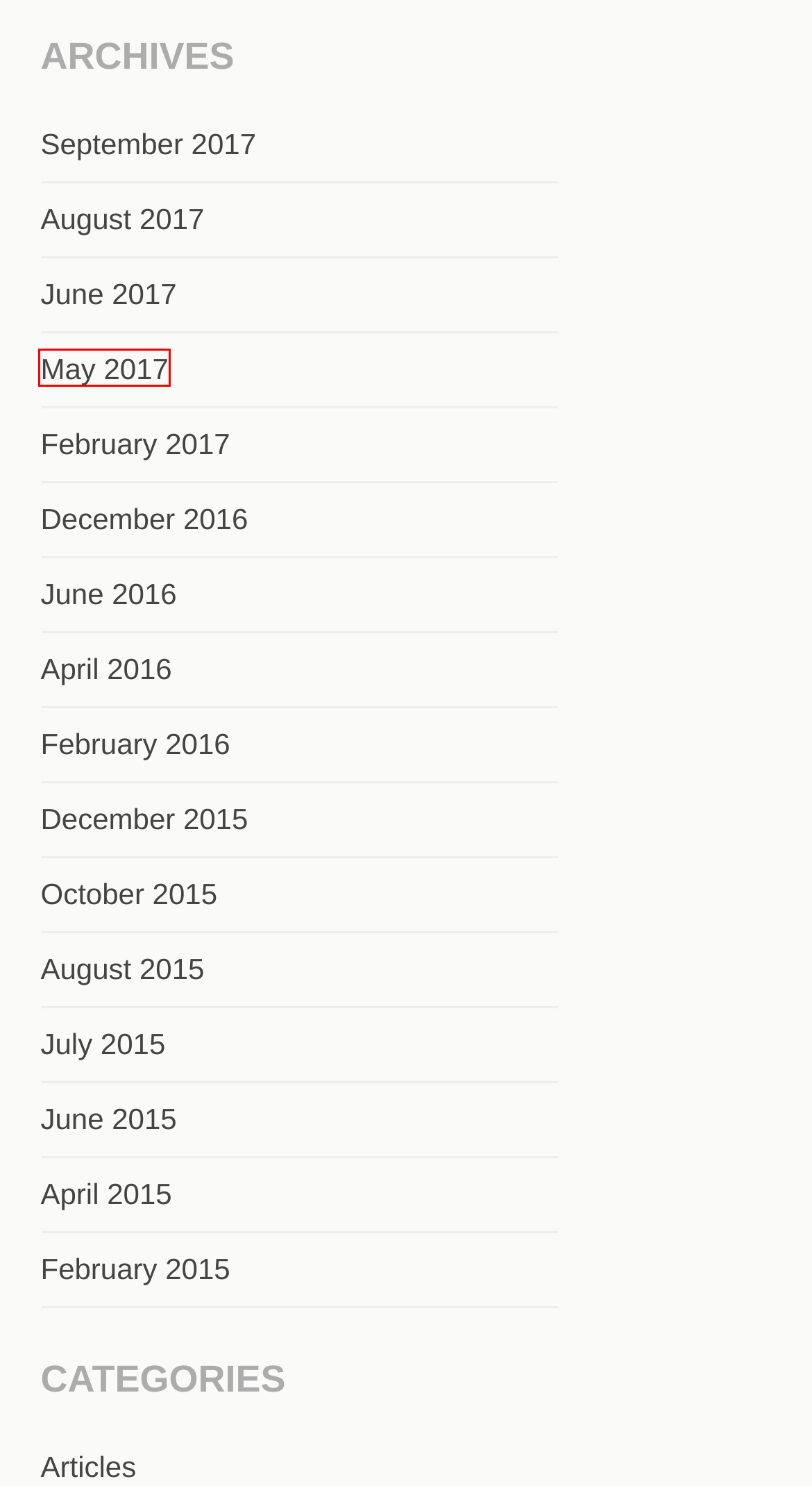You have a screenshot of a webpage with a red bounding box around a UI element. Determine which webpage description best matches the new webpage that results from clicking the element in the bounding box. Here are the candidates:
A. June | 2016 | Robert Humm Books
B. June | 2015 | Robert Humm Books
C. August | 2015 | Robert Humm Books
D. July | 2015 | Robert Humm Books
E. February | 2015 | Robert Humm Books
F. May | 2017 | Robert Humm Books
G. December | 2016 | Robert Humm Books
H. Articles | Robert Humm Books

F